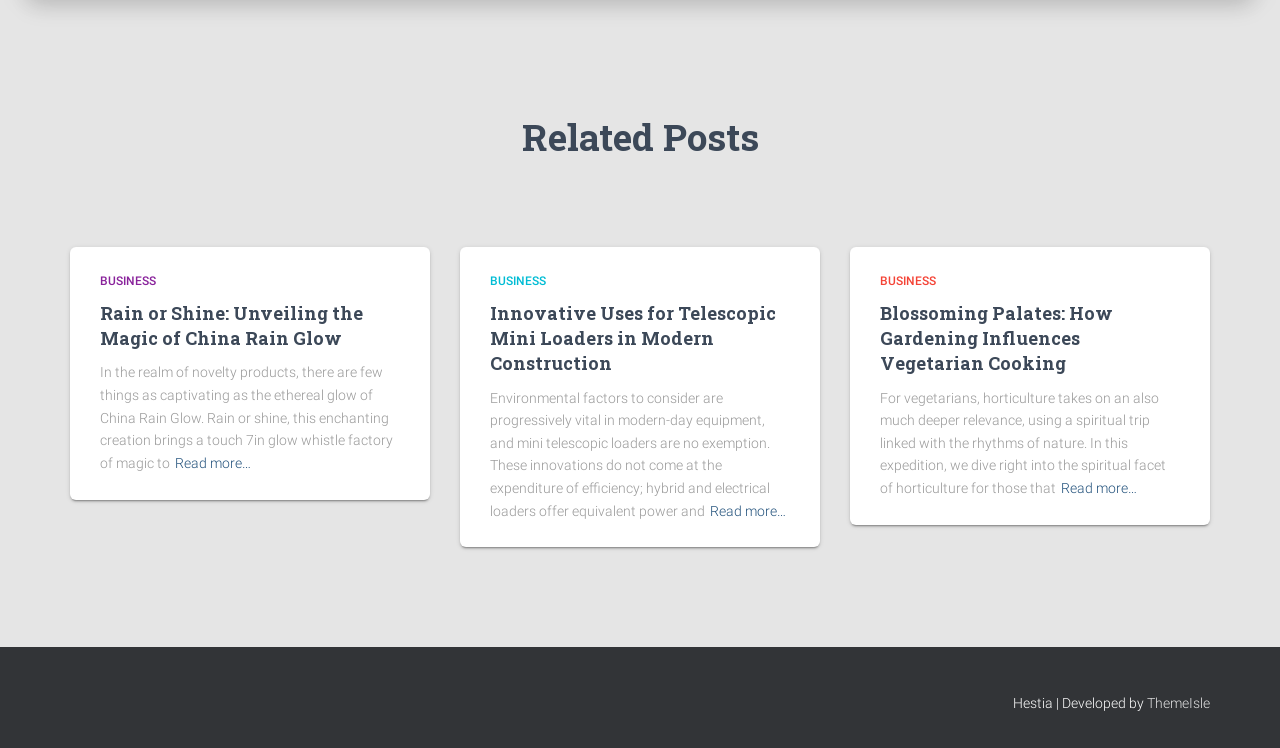Pinpoint the bounding box coordinates of the clickable area needed to execute the instruction: "Visit ThemeIsle". The coordinates should be specified as four float numbers between 0 and 1, i.e., [left, top, right, bottom].

[0.896, 0.93, 0.945, 0.951]